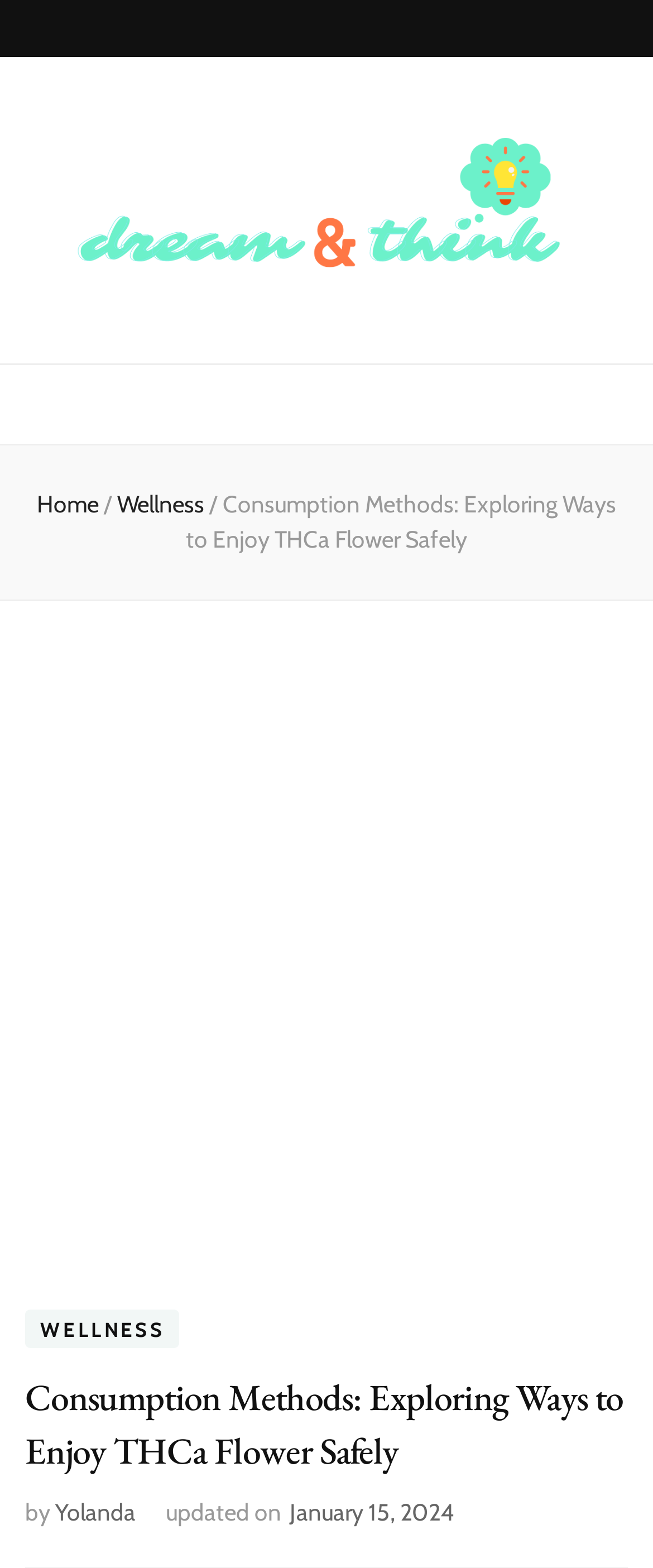Provide your answer in one word or a succinct phrase for the question: 
Who is the author of the article?

Yolanda